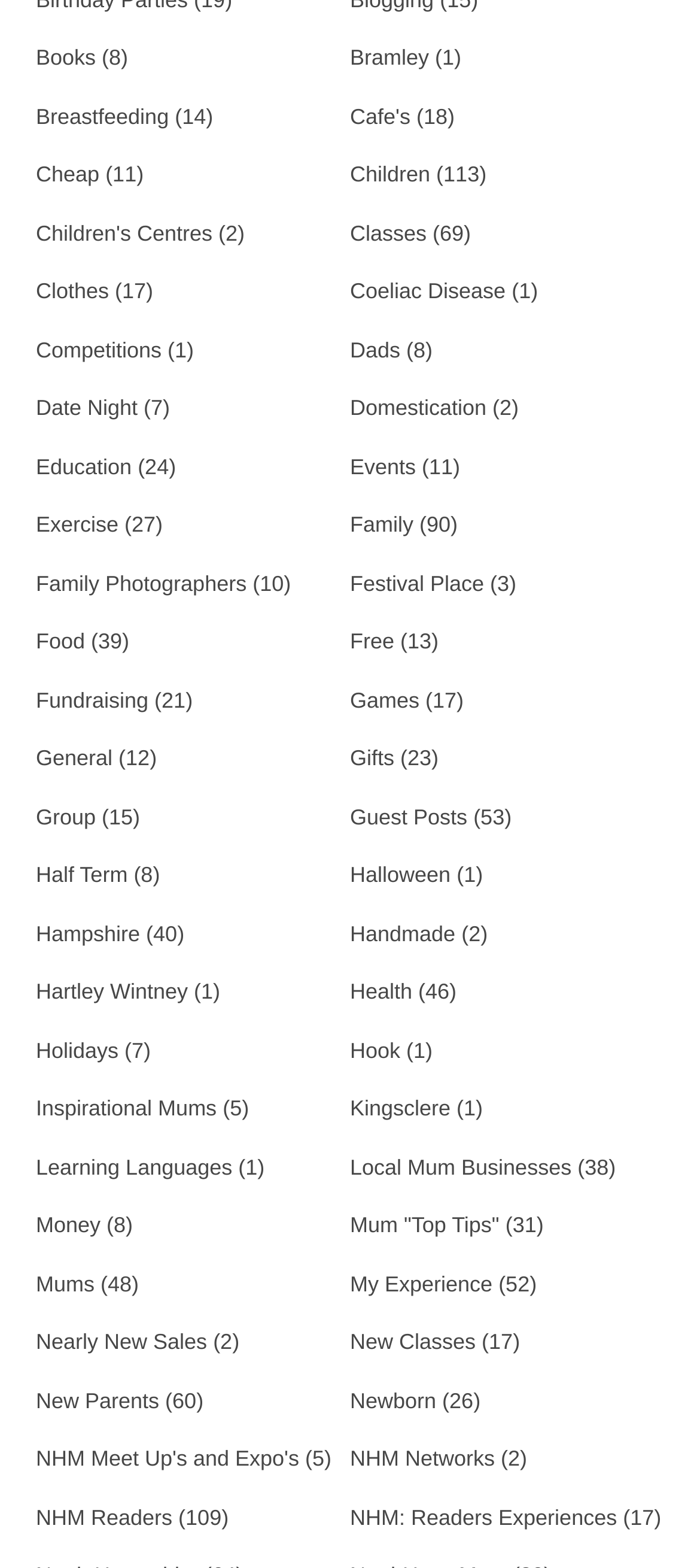Please specify the bounding box coordinates of the area that should be clicked to accomplish the following instruction: "Click on Books". The coordinates should consist of four float numbers between 0 and 1, i.e., [left, top, right, bottom].

[0.051, 0.029, 0.137, 0.045]